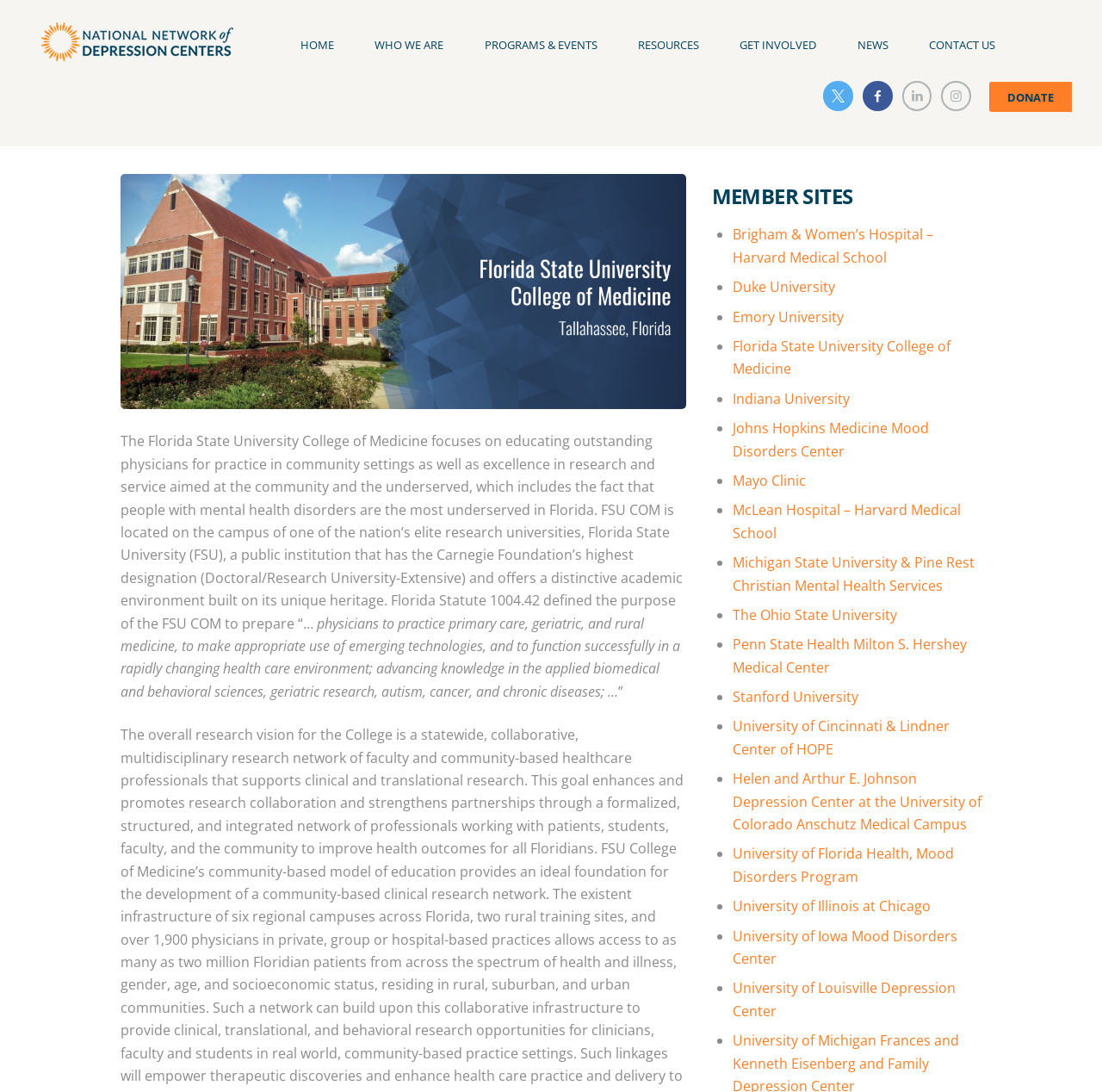Please provide a comprehensive response to the question based on the details in the image: What is the purpose of FSU COM?

According to the webpage, the purpose of FSU COM is to prepare physicians to practice primary care, geriatric, and rural medicine, to make appropriate use of emerging technologies, and to function successfully in a rapidly changing health care environment.